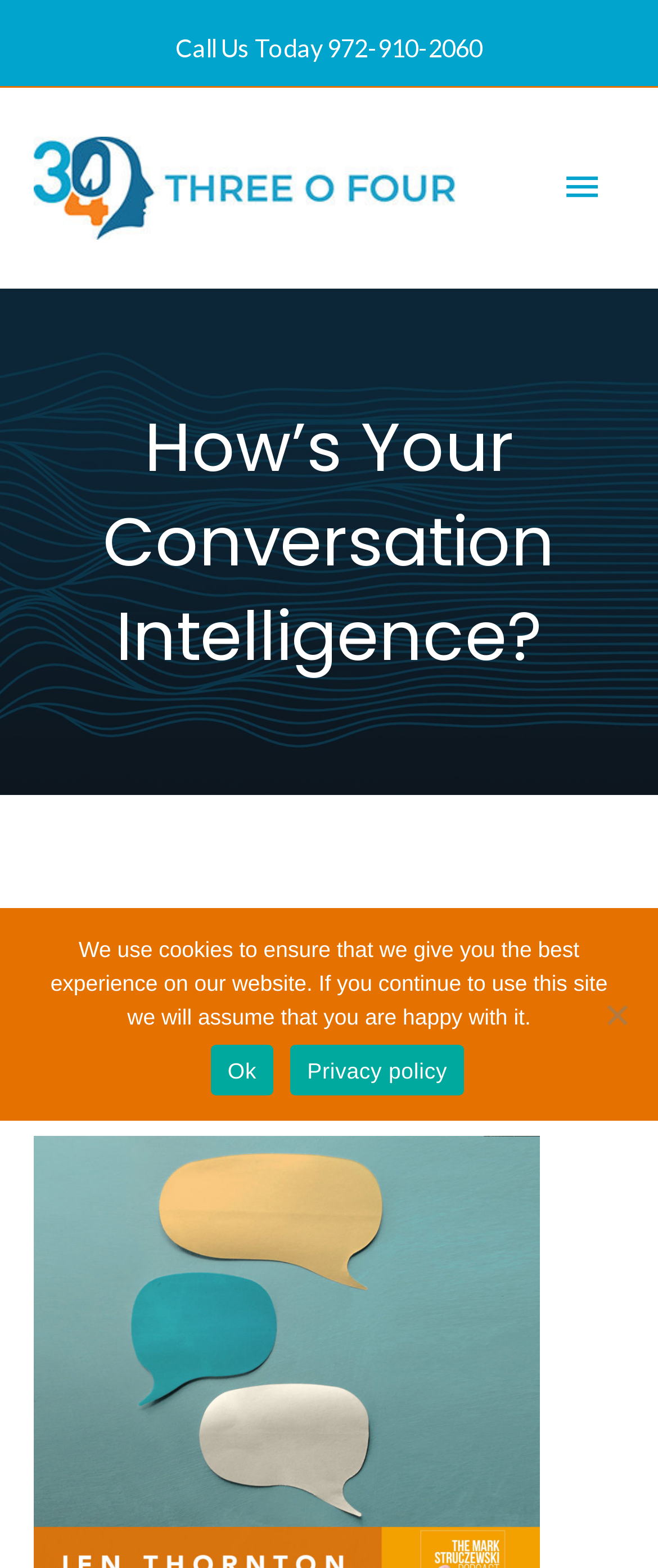How many links are there in the main content area?
Can you provide an in-depth and detailed response to the question?

I counted the number of link elements in the main content area, excluding the links in the cookie notice dialog, and found three links: 'conversation intelligence', an empty link, and 'Privacy policy'.